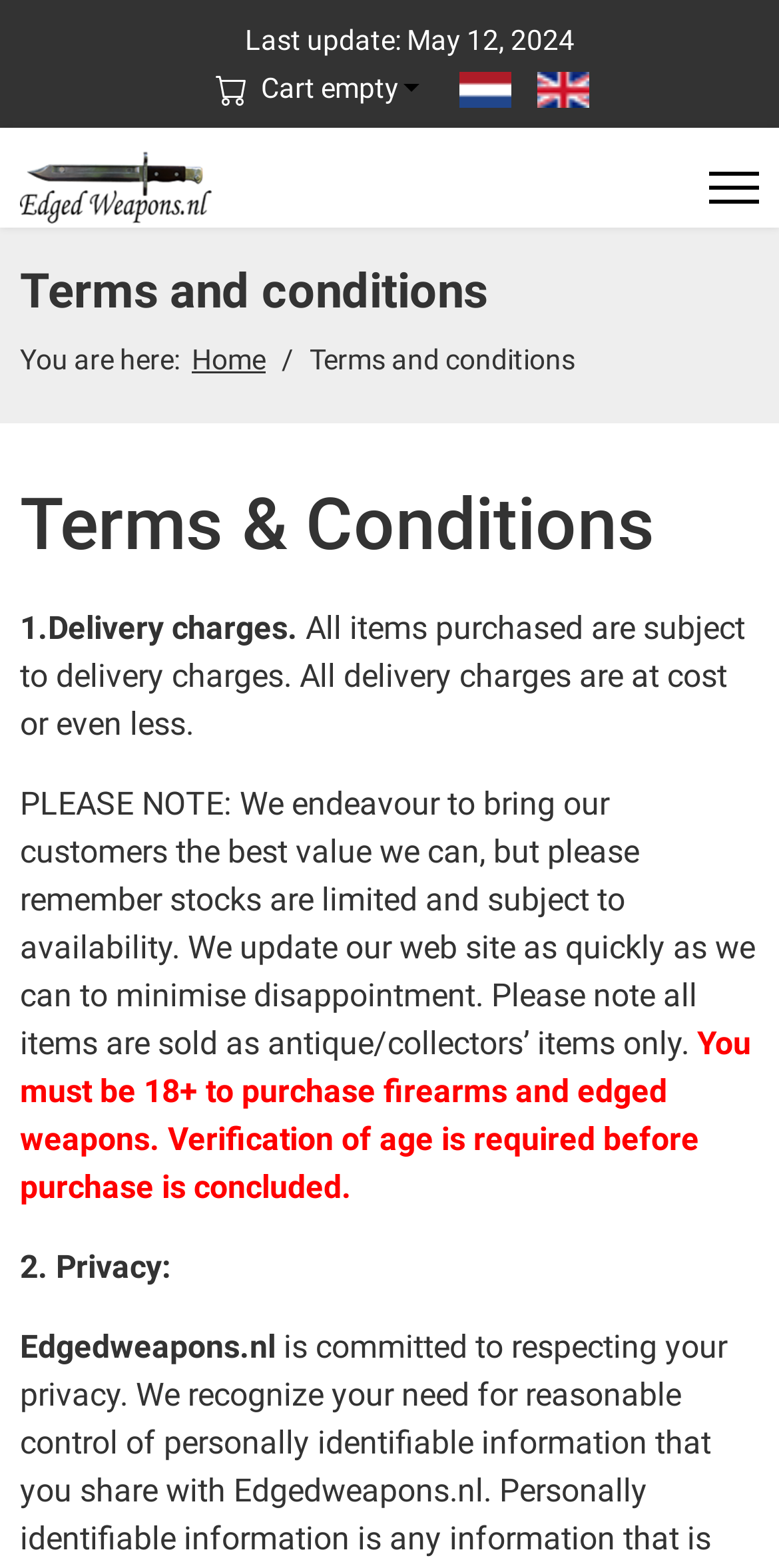Given the content of the image, can you provide a detailed answer to the question?
What is the minimum age requirement to purchase firearms and edged weapons?

The minimum age requirement to purchase firearms and edged weapons is 18+, as stated in the terms and conditions section of the webpage.